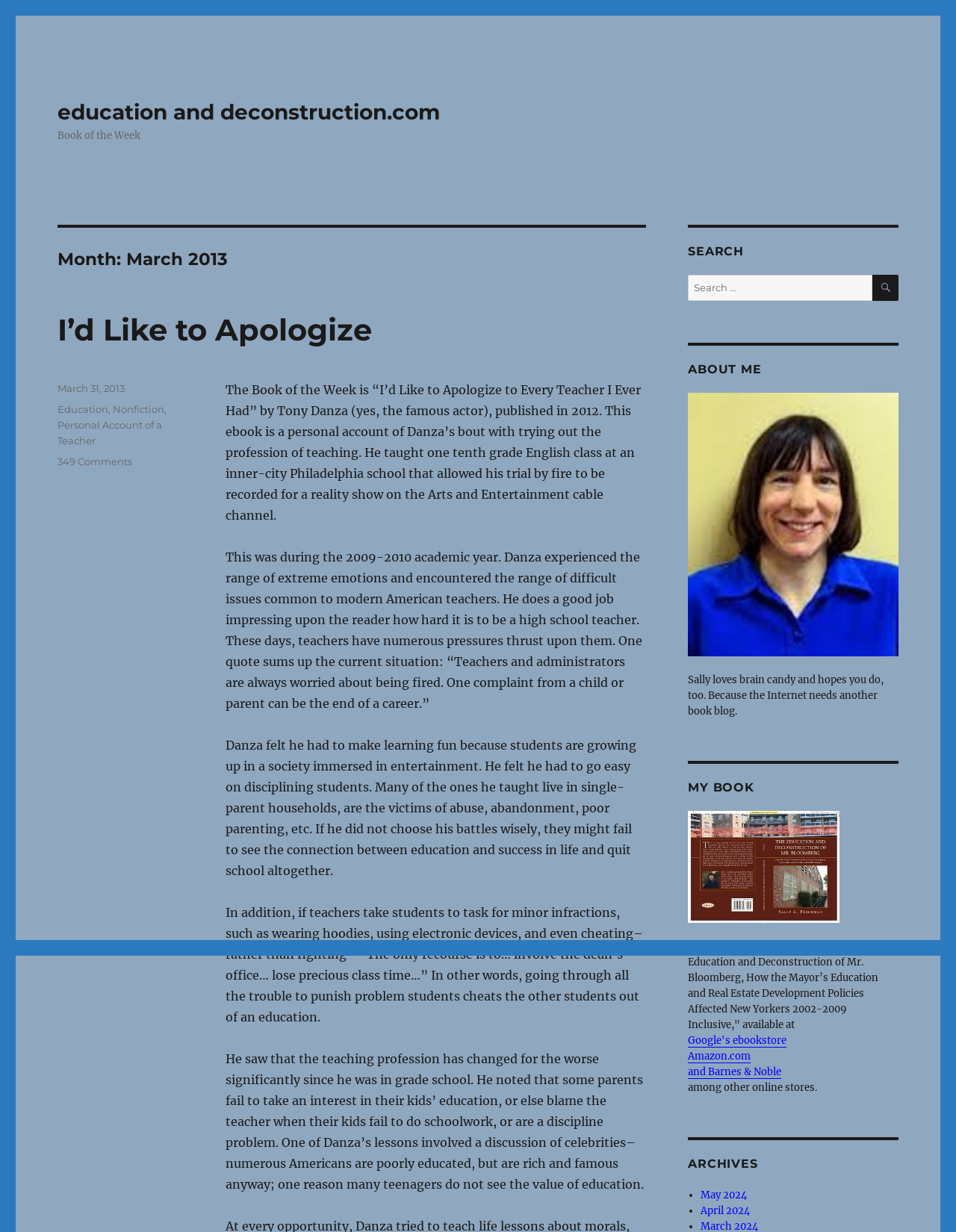Offer a comprehensive description of the webpage’s content and structure.

This webpage is a blog post about a book review. At the top, there is a link to the website's homepage, "education and deconstruction.com", and a title "Book of the Week". Below the title, there is a header that displays the month and year of the post, "Month: March 2013". 

The main content of the webpage is a review of the book "I’d Like to Apologize to Every Teacher I Ever Had" by Tony Danza. The review is divided into several paragraphs, which describe the book's content, including the author's experience as a teacher, the challenges he faced, and the lessons he learned. 

On the right side of the webpage, there are several sections. The first section is a search bar with a label "SEARCH" and a button with a magnifying glass icon. Below the search bar, there is an "ABOUT ME" section, which includes a profile picture and a brief description of the blogger, Sally. 

Further down, there is a section titled "MY BOOK", which promotes the blogger's own book, "The Education and Deconstruction of Mr. Bloomberg, by Sally A. Friedman". This section includes a link to purchase the book and an image of the book's cover. 

At the bottom of the webpage, there is an "ARCHIVES" section, which lists the months of previous blog posts, with links to each month.